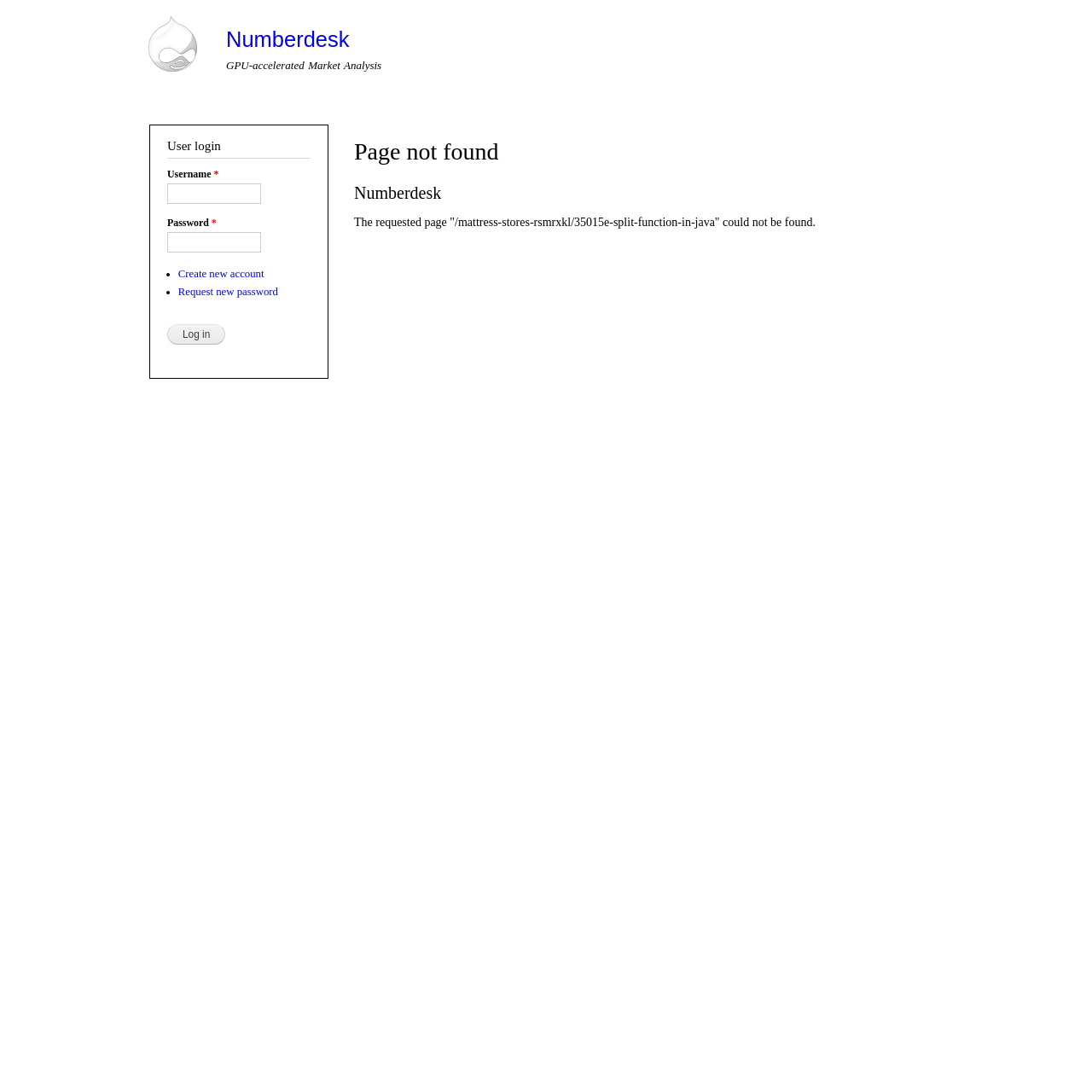Identify the bounding box coordinates of the element to click to follow this instruction: 'Enter username'. Ensure the coordinates are four float values between 0 and 1, provided as [left, top, right, bottom].

[0.153, 0.168, 0.239, 0.186]